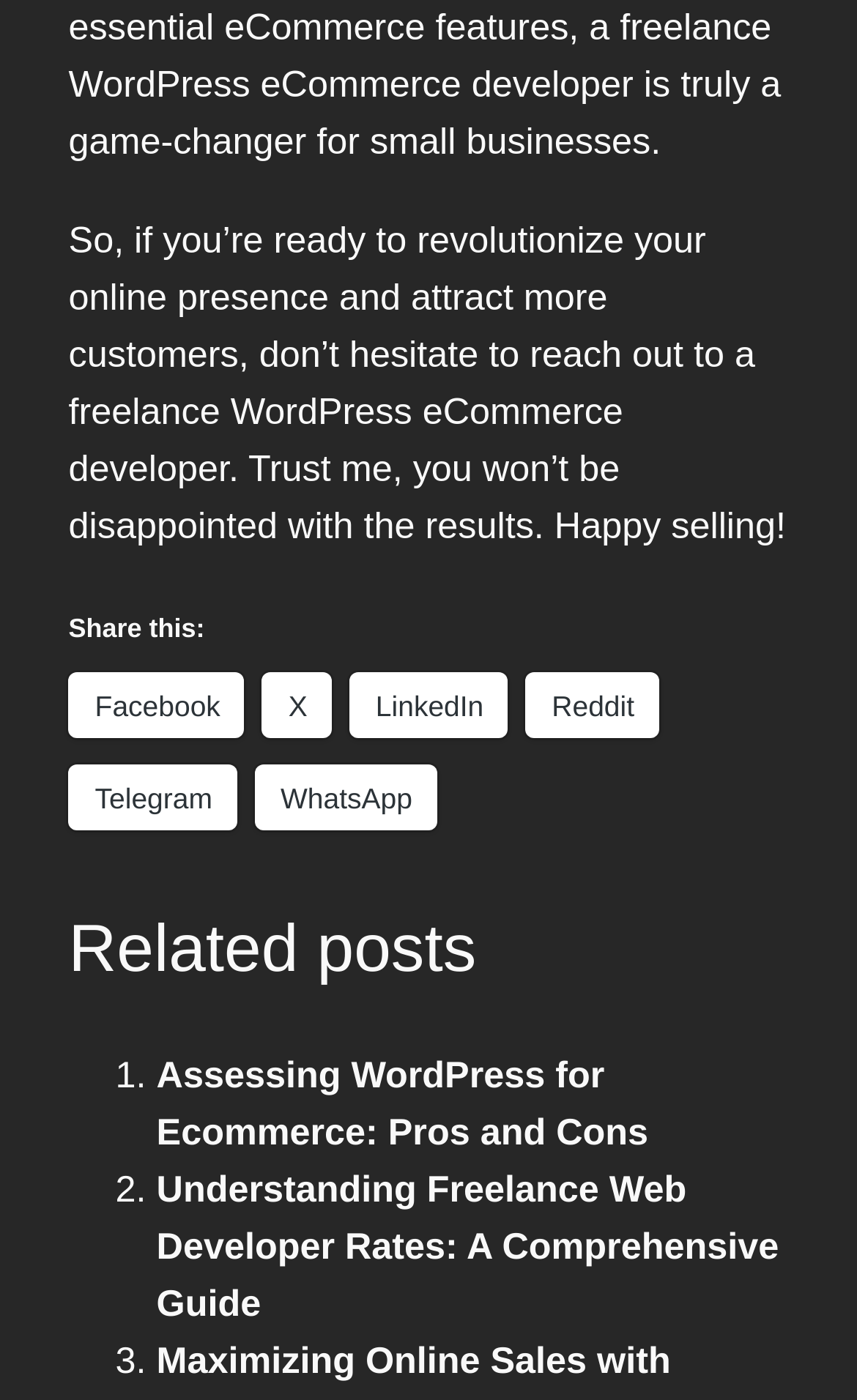How many social media platforms are available for sharing?
Please respond to the question with as much detail as possible.

The webpage provides links to share the content on five social media platforms: Facebook, LinkedIn, Reddit, Telegram, and WhatsApp, as indicated by the links 'Facebook', 'LinkedIn', 'Reddit', 'Telegram', and 'WhatsApp'.